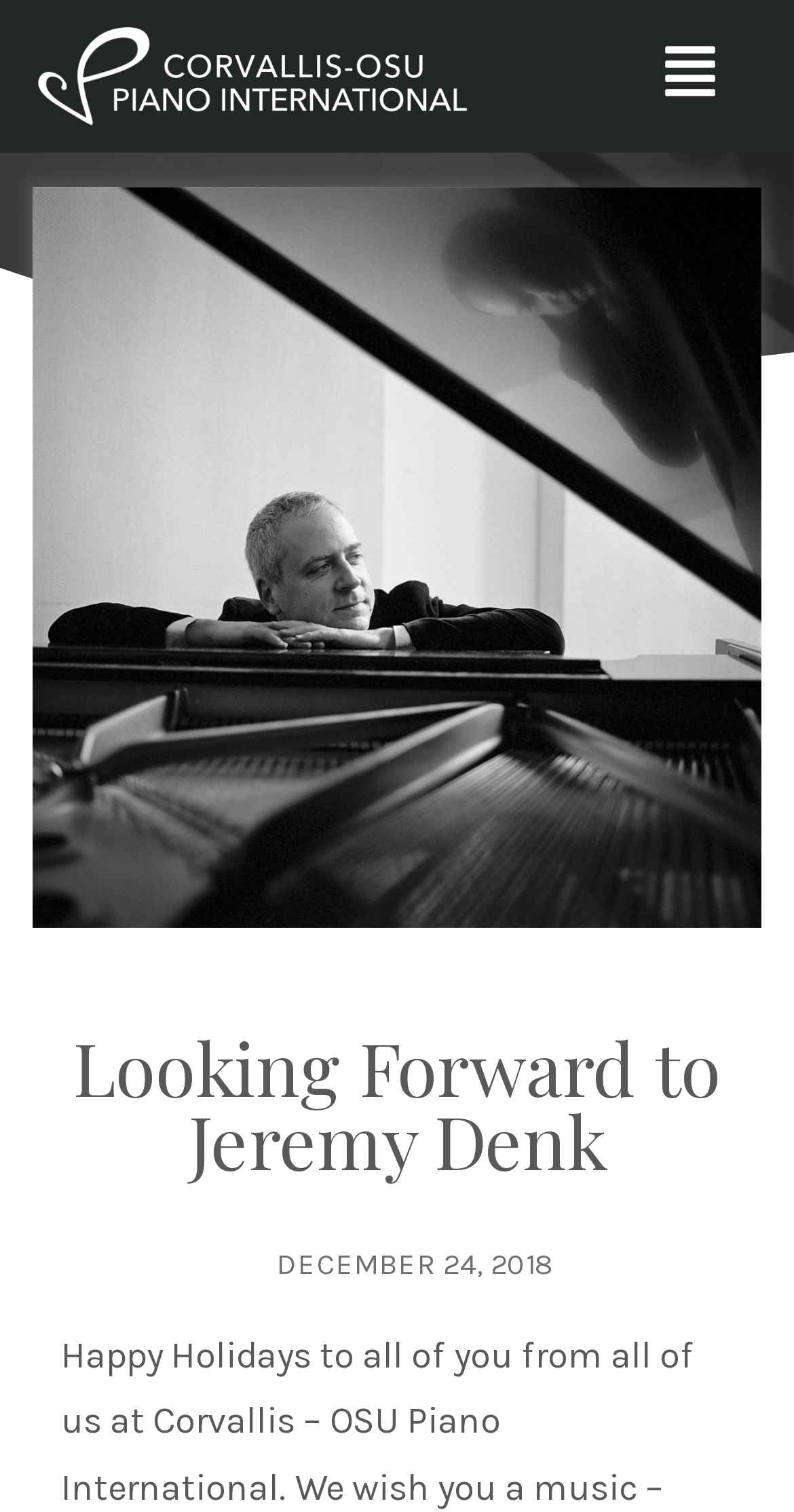Please find the bounding box for the UI component described as follows: "December 24, 2018".

[0.349, 0.819, 0.698, 0.855]